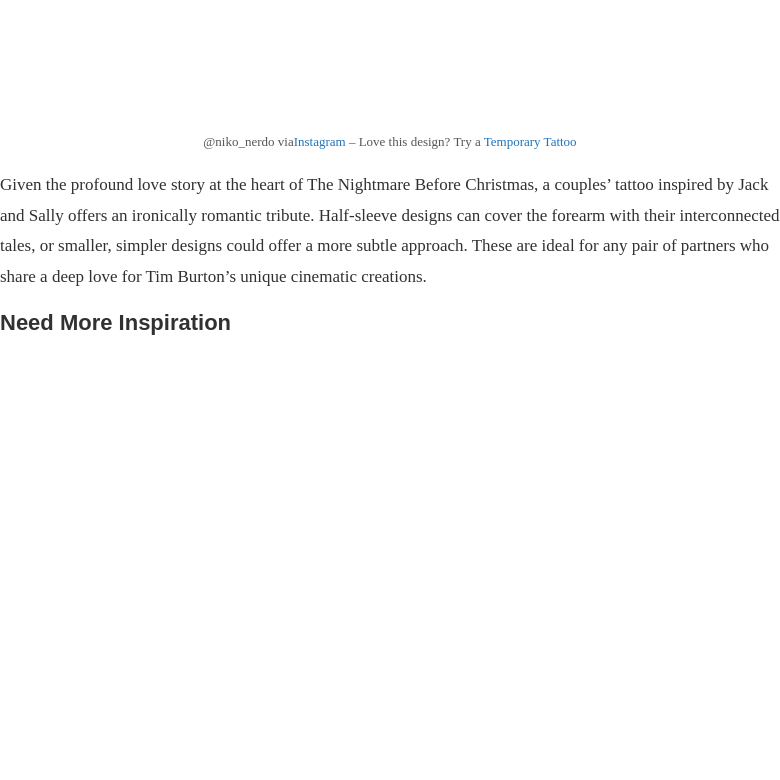Detail every visible element in the image extensively.

This image showcases an inspiring tattoo design that beautifully embodies the essence of Jack and Sally's love story from Tim Burton's iconic film *The Nightmare Before Christmas*. The artwork is described as a couple's tattoo, reflecting the profound romantic connection between the beloved characters. The design can range from intricate half-sleeve tattoos featuring their intertwined silhouettes to simpler, smaller designs that subtly capture their relationship.

This tattoo serves as a delightful tribute for partners who are fans of Burton's unique cinematic style, illustrating the couple's shared affection for the film's enchanting themes. Whether you're looking for something bold or a more understated expression of love, this design invites you to explore creative options that resonate with your relationship.

For more inspiration, the image includes details encouraging viewers to consider temporary tattoos, which provide a fun and less permanent way to express one's passion for these characters. The reference to the Instagram user who shared this design adds a personal touch, linking the viewer to a larger community of fans who appreciate this artistry.